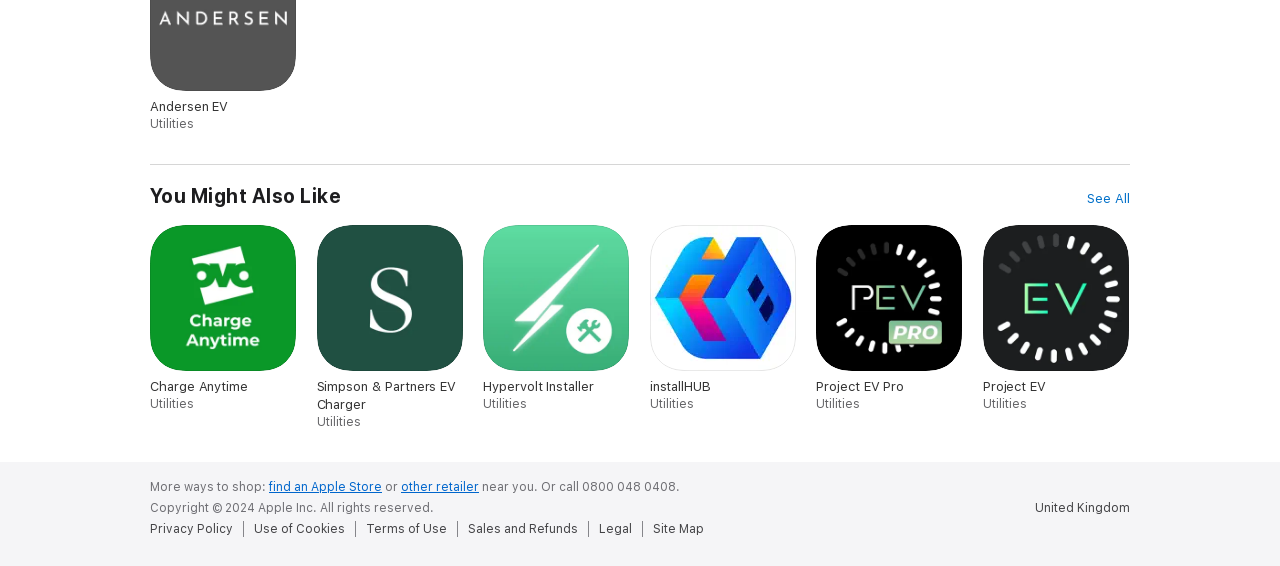Please find the bounding box for the UI component described as follows: "Legal".

[0.468, 0.92, 0.502, 0.949]